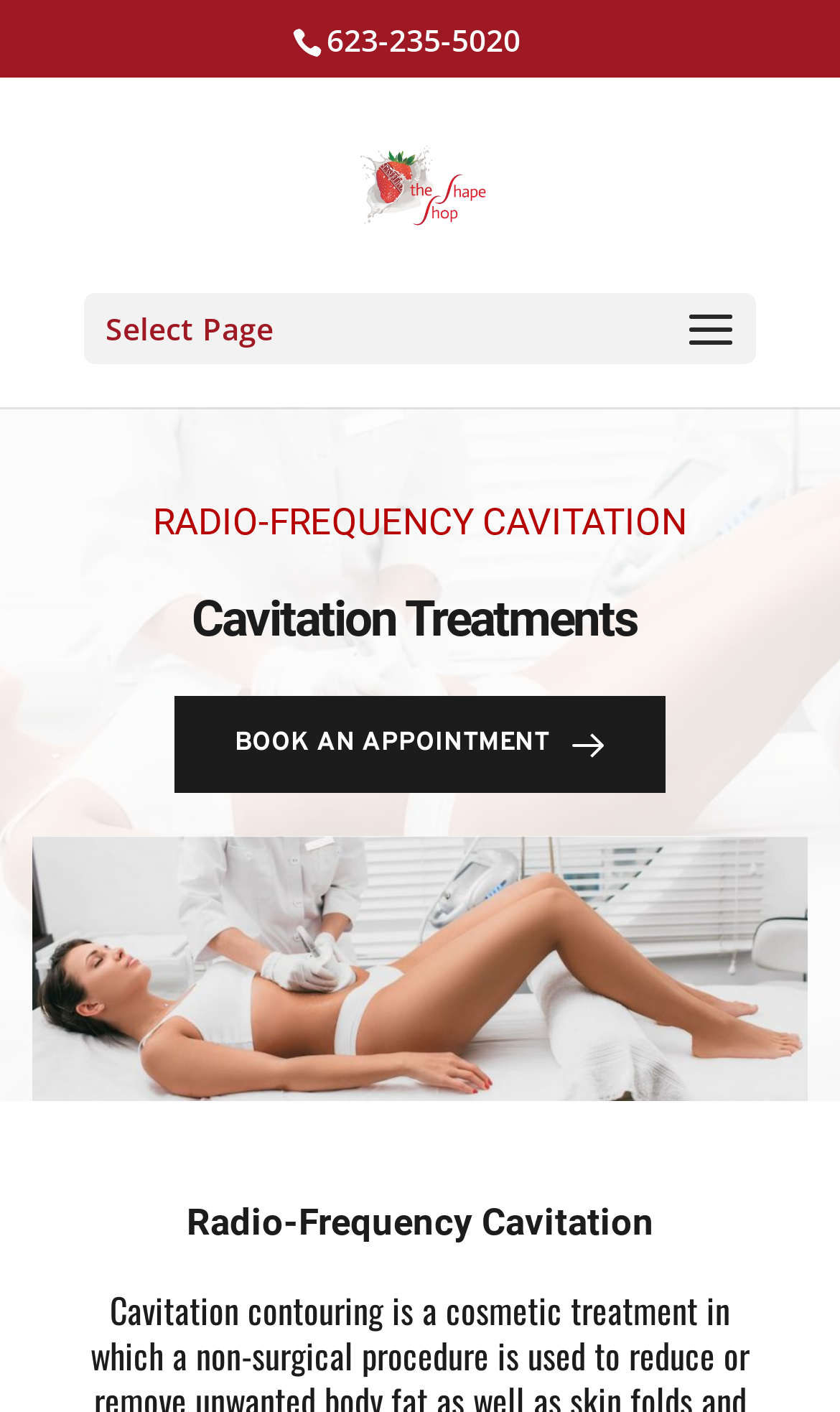Create an elaborate caption for the webpage.

The webpage is about Cavitation Treatments, specifically Radio-Frequency Cavitation, a cosmetic treatment for reducing or removing unwanted body fat and skin. 

At the top left, there is a phone number "623-235-5020" and next to it, a link to "The Shape Shop" accompanied by its logo. Below these elements, there is a dropdown menu labeled "Select Page". 

Further down, a prominent heading "Cavitation Treatments" spans almost the entire width of the page. Below this heading, there is a large text "RADIO-FREQUENCY CAVITATION" that takes up most of the page width. 

To the right of the "RADIO-FREQUENCY CAVITATION" text, a call-to-action button "BOOK AN APPOINTMENT" is placed, accompanied by a small icon. 

At the bottom of the page, there is a paragraph of text "Radio-Frequency Cavitation" that provides more information about the treatment.